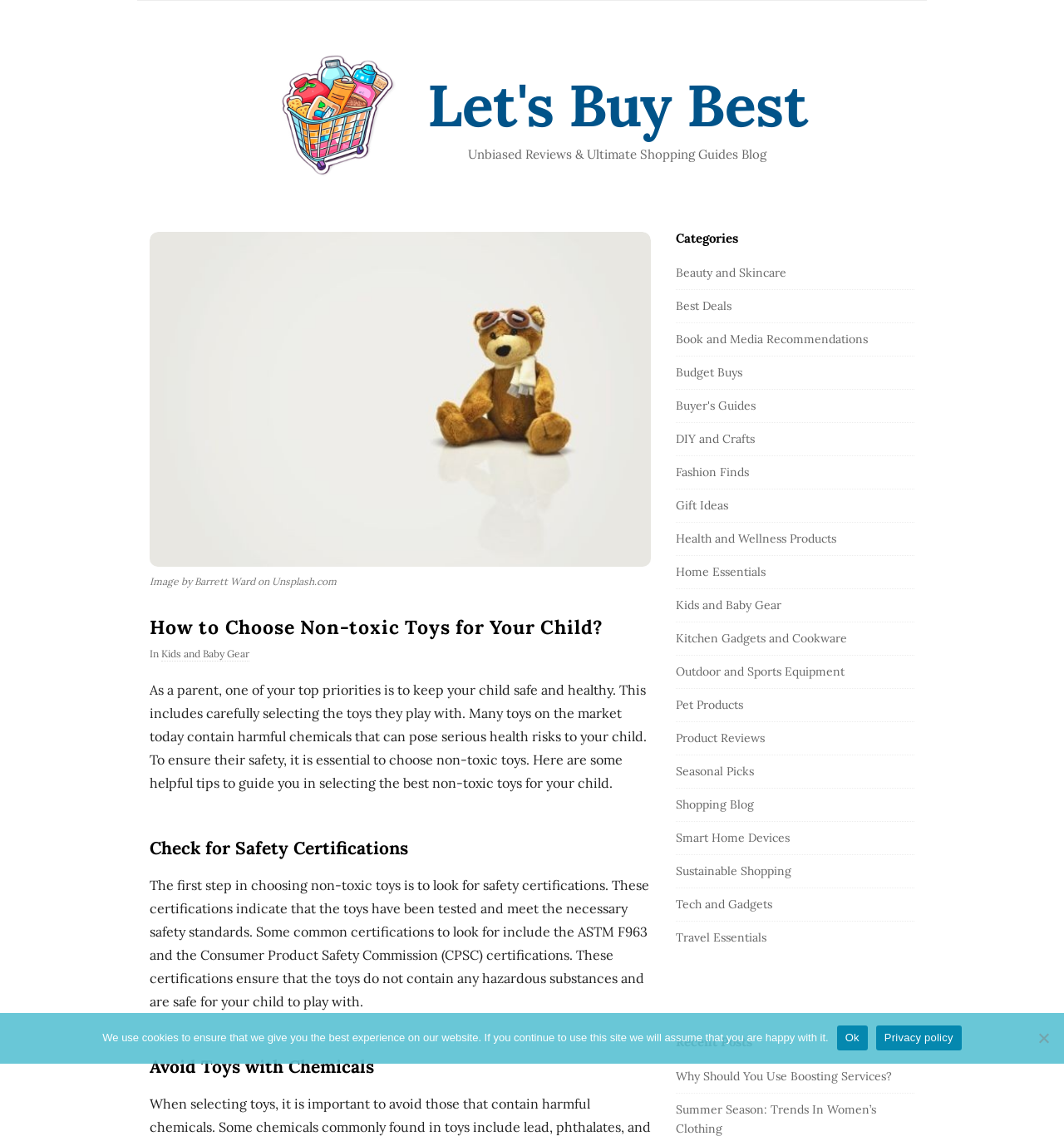What is the image about in the article?
From the image, provide a succinct answer in one word or a short phrase.

Toy